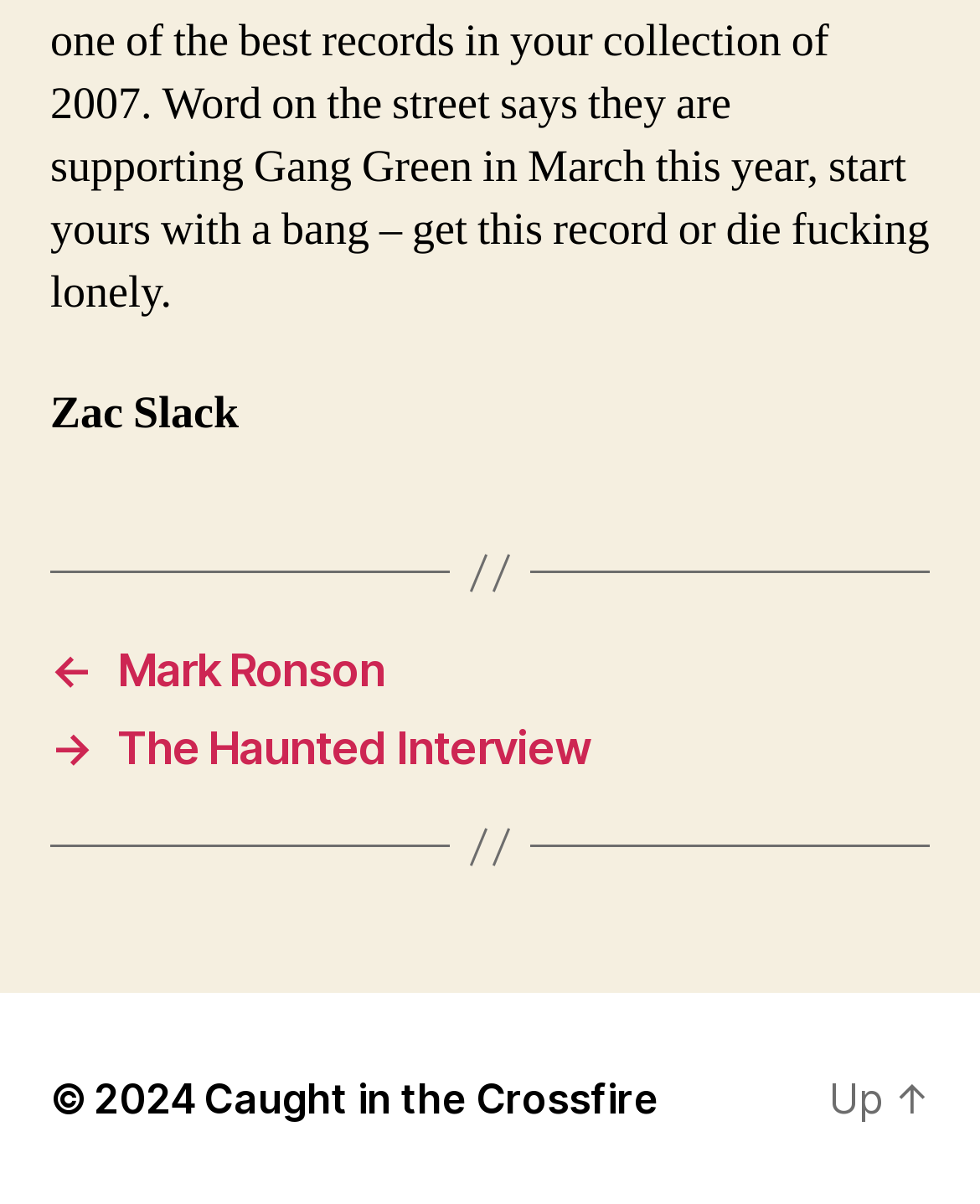How many static text elements are there on the webpage?
Based on the image, answer the question in a detailed manner.

There are two static text elements on the webpage: one at the top with the author's name 'Zac Slack', and another at the bottom with the copyright year '2024'.